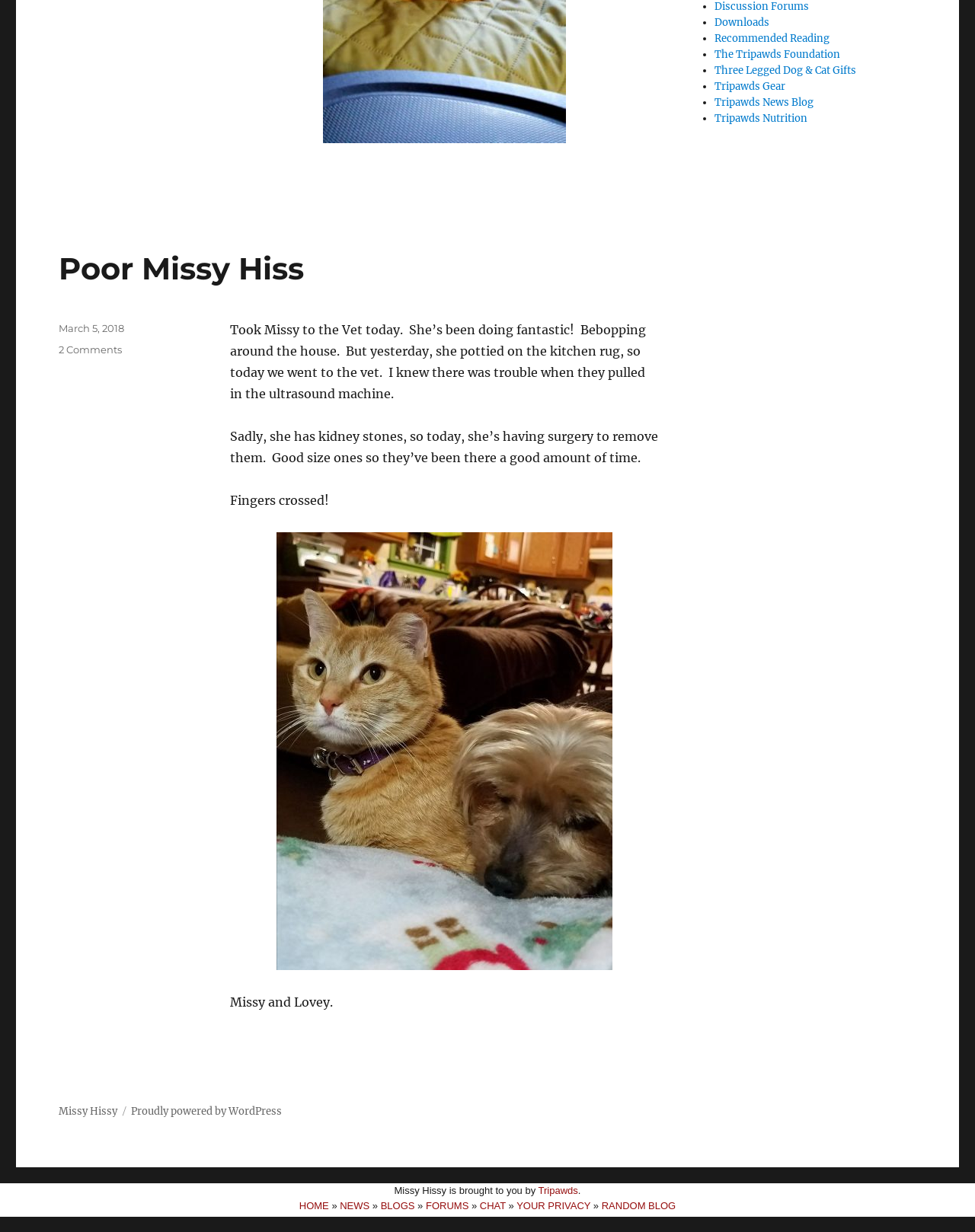Provide the bounding box coordinates for the specified HTML element described in this description: "The Tripawds Foundation". The coordinates should be four float numbers ranging from 0 to 1, in the format [left, top, right, bottom].

[0.733, 0.039, 0.861, 0.049]